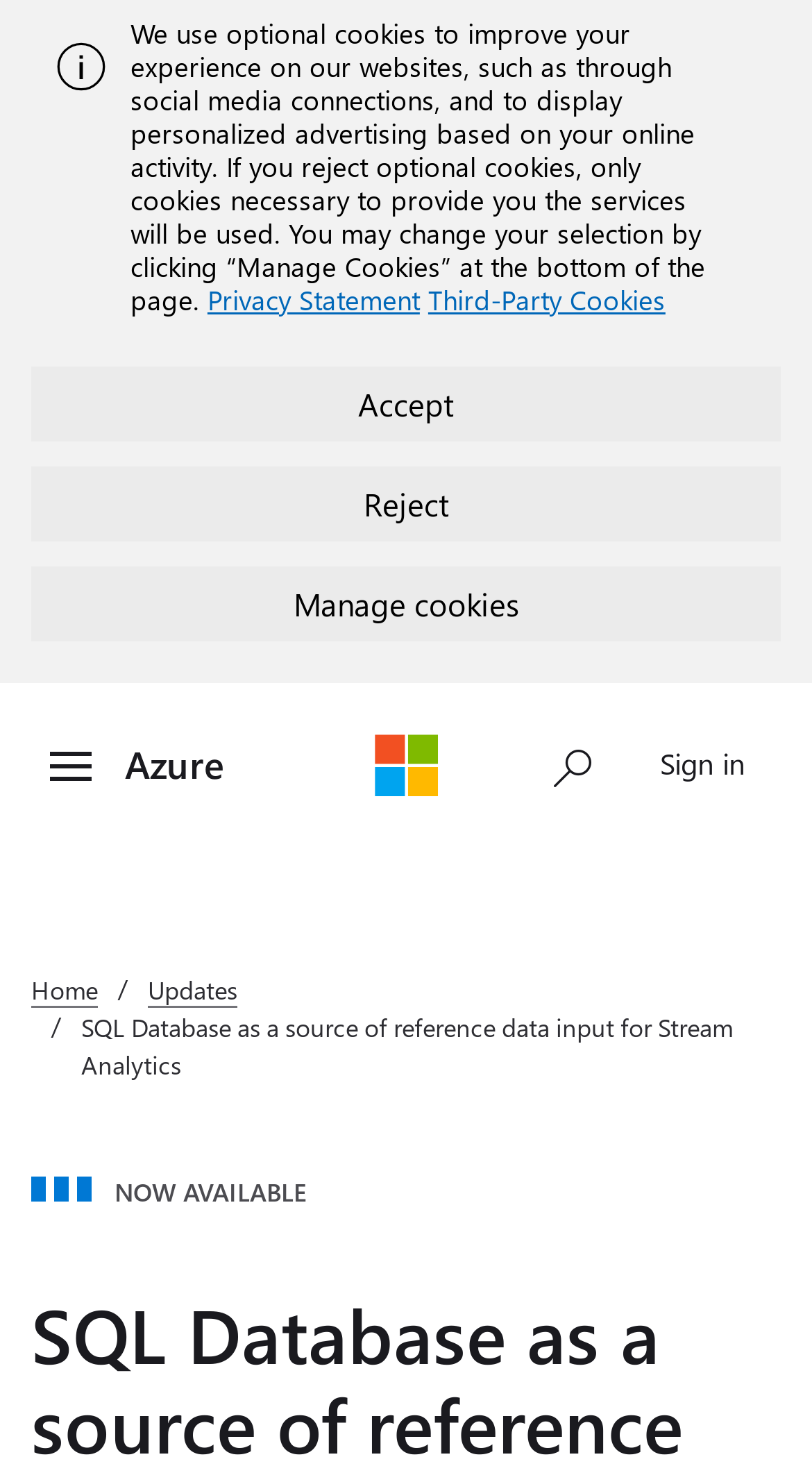Give a short answer to this question using one word or a phrase:
What is the name of the cloud platform?

Azure